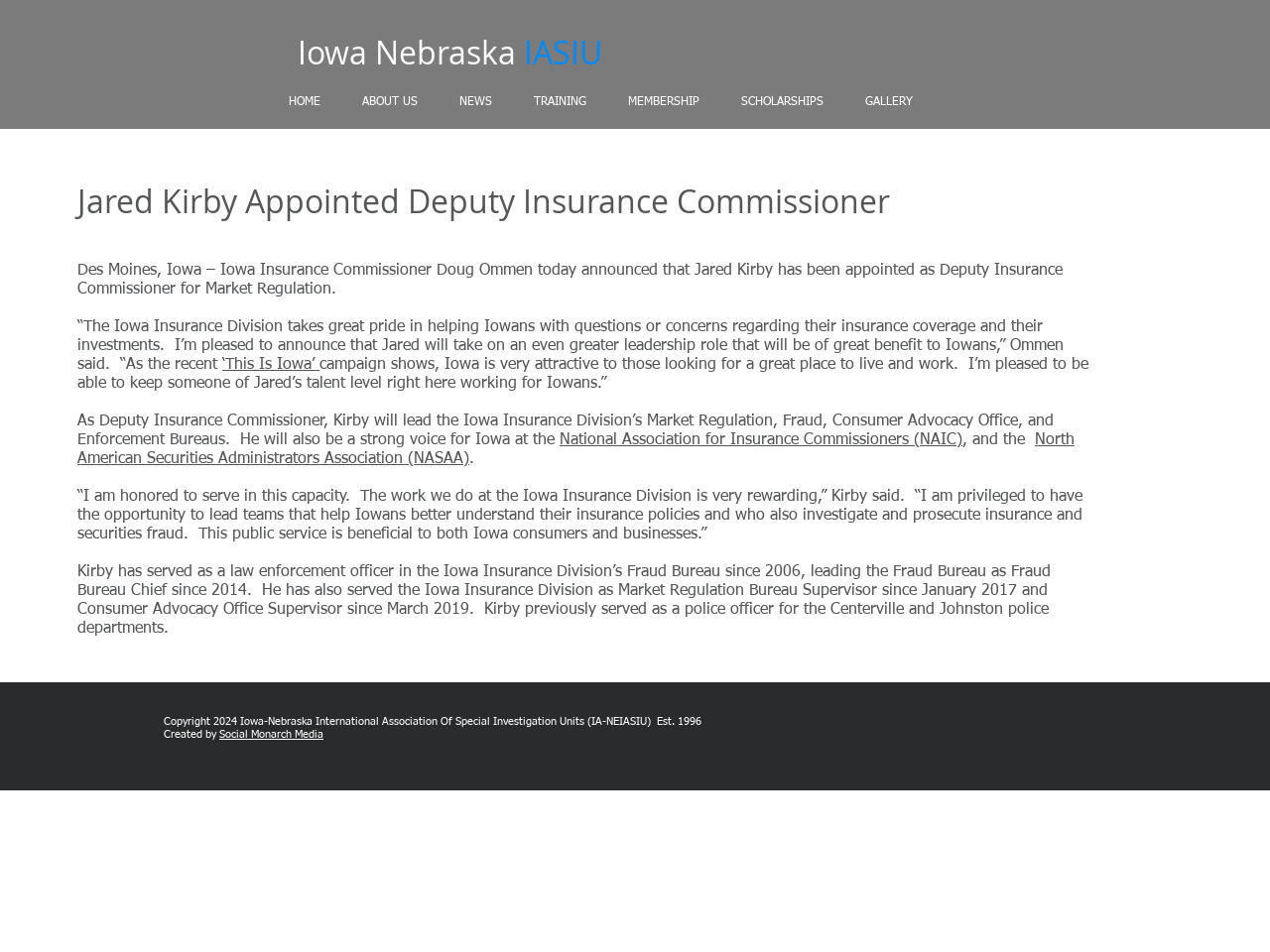Create a detailed summary of the webpage's content and design.

The webpage is about Jared Kirby, who has been appointed as Deputy Insurance Commissioner. At the top, there is a heading that reads "Iowa Nebraska IASIU" and a navigation menu with links to different sections of the site, including "HOME", "ABOUT US", "NEWS", "TRAINING", "MEMBERSHIP", "SCHOLARSHIPS", and "GALLERY".

Below the navigation menu, there is a main section that contains the main content of the page. The first element in this section is a heading that announces Jared Kirby's appointment as Deputy Insurance Commissioner. This is followed by a series of paragraphs that provide more information about the appointment, including quotes from Iowa Insurance Commissioner Doug Ommen and Jared Kirby himself.

The paragraphs are arranged in a vertical column, with each paragraph building on the previous one to provide more context and details about Jared Kirby's new role. There are also links to external organizations, such as the National Association for Insurance Commissioners (NAIC) and the North American Securities Administrators Association (NASAA), which are relevant to Jared Kirby's work.

At the bottom of the page, there is a section with copyright information and a credit to the website's creator, Social Monarch Media.